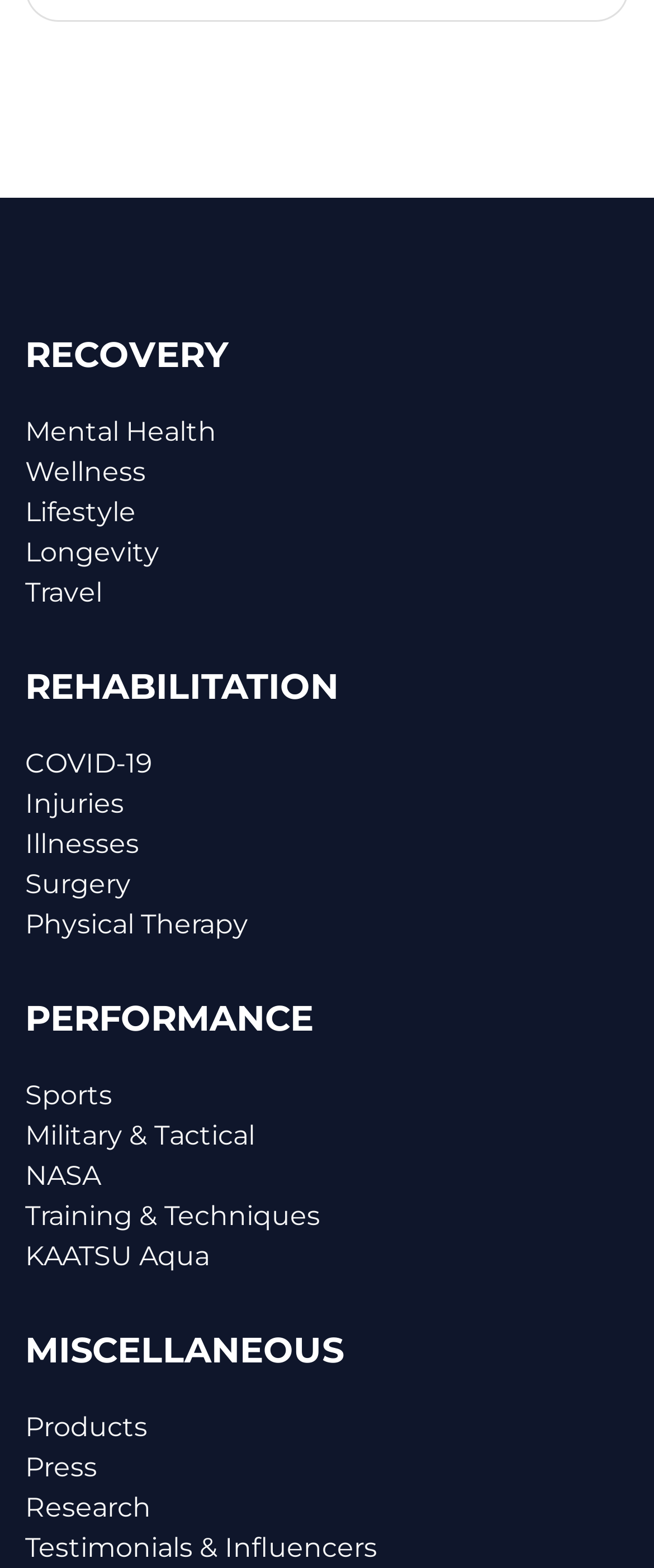Please reply to the following question with a single word or a short phrase:
How many categories are on the webpage?

4